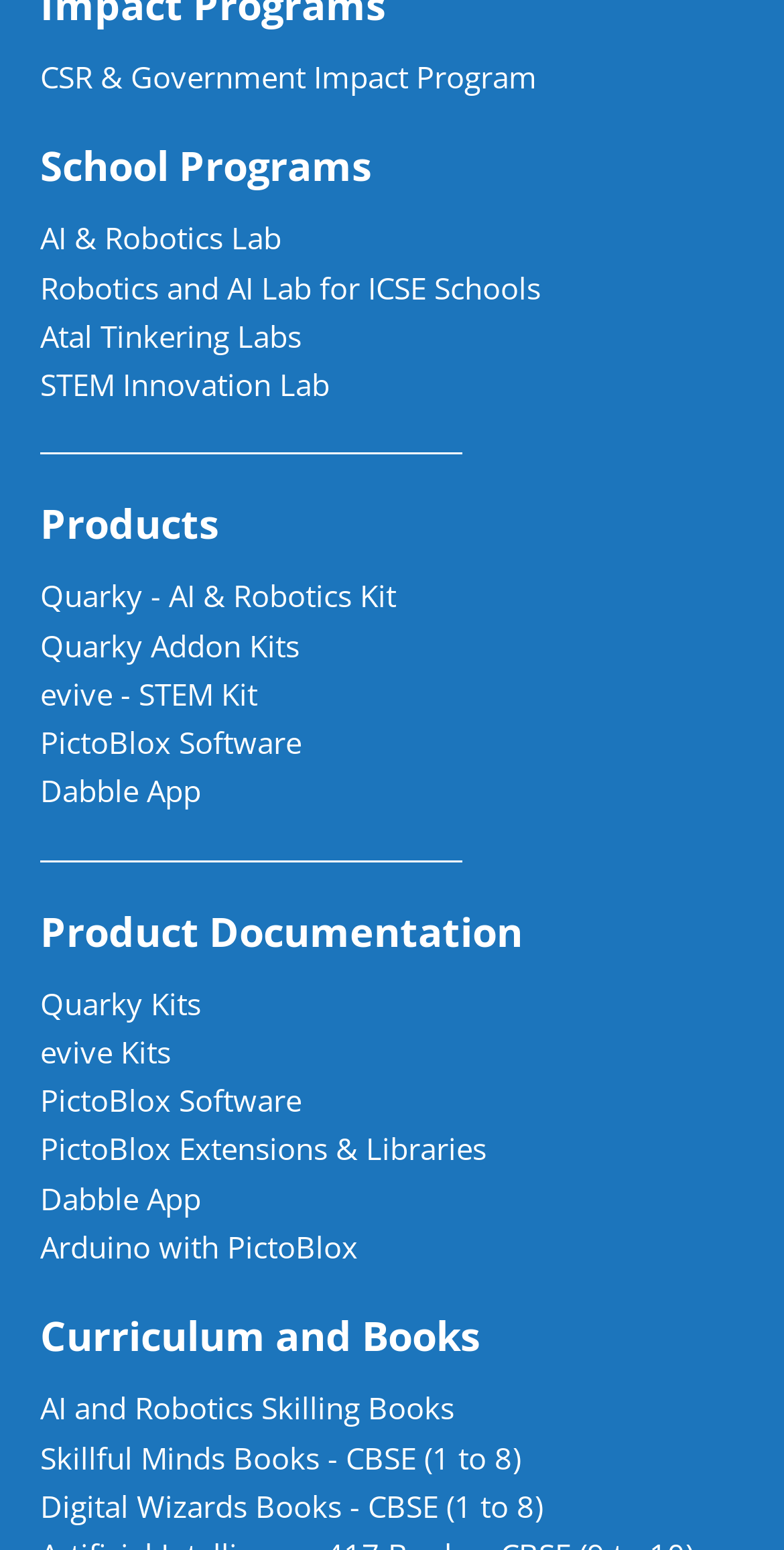Please identify the bounding box coordinates of the element that needs to be clicked to execute the following command: "Explore Quarky - AI & Robotics Kit". Provide the bounding box using four float numbers between 0 and 1, formatted as [left, top, right, bottom].

[0.051, 0.369, 0.949, 0.4]